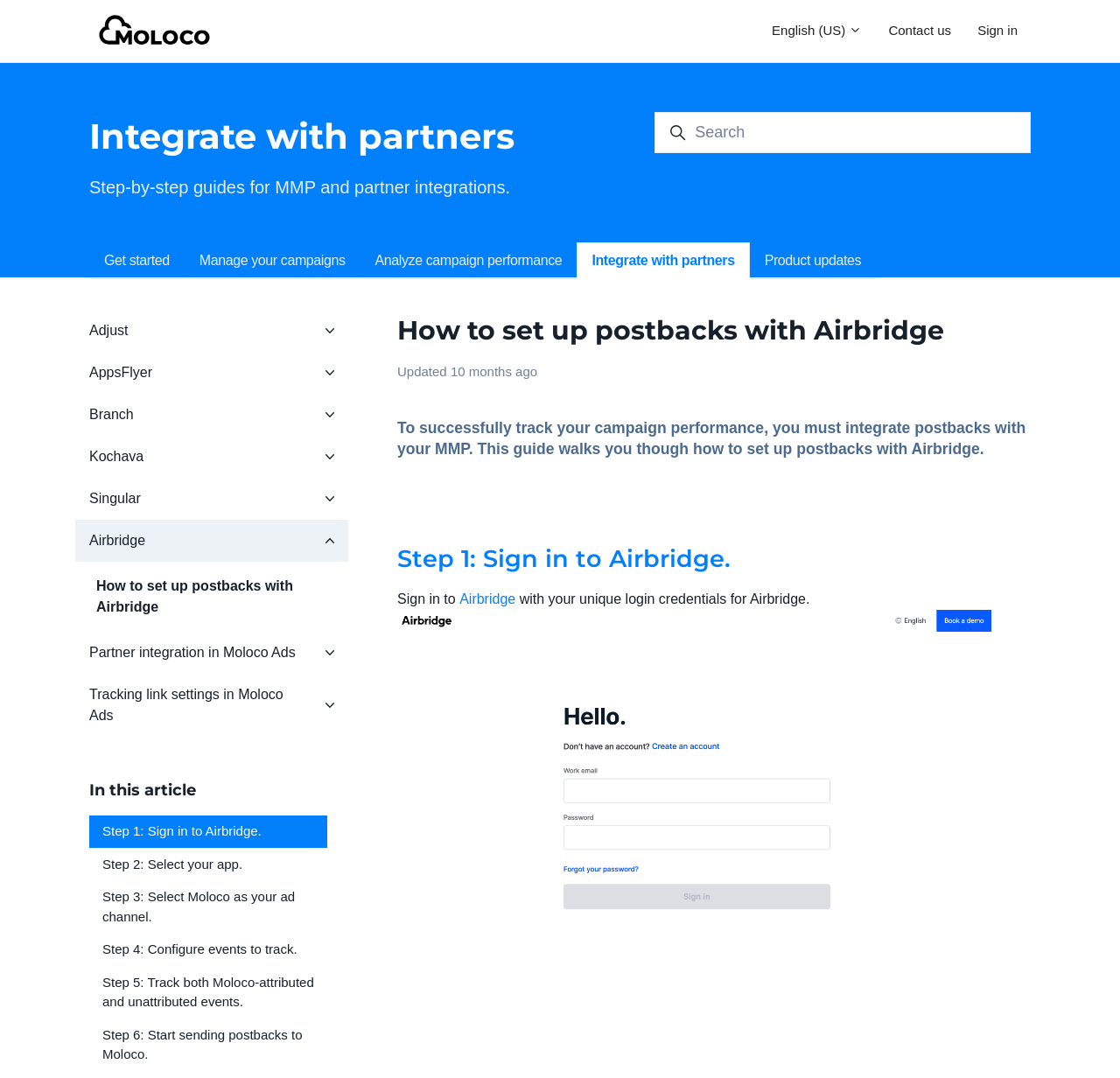Determine the bounding box coordinates of the clickable element necessary to fulfill the instruction: "Contact us". Provide the coordinates as four float numbers within the 0 to 1 range, i.e., [left, top, right, bottom].

[0.782, 0.014, 0.861, 0.044]